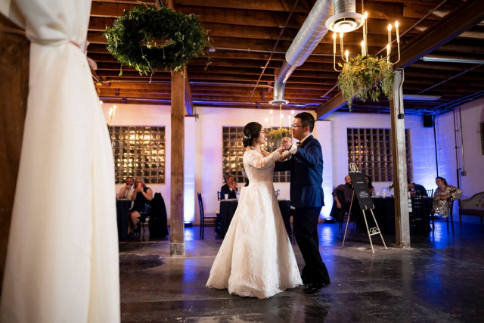Provide a thorough and detailed response to the question by examining the image: 
What is the floor made of in the venue?

The caption describes the venue's rustic setting, which includes exposed beams and a polished concrete floor, contributing to a modern yet cozy feel.